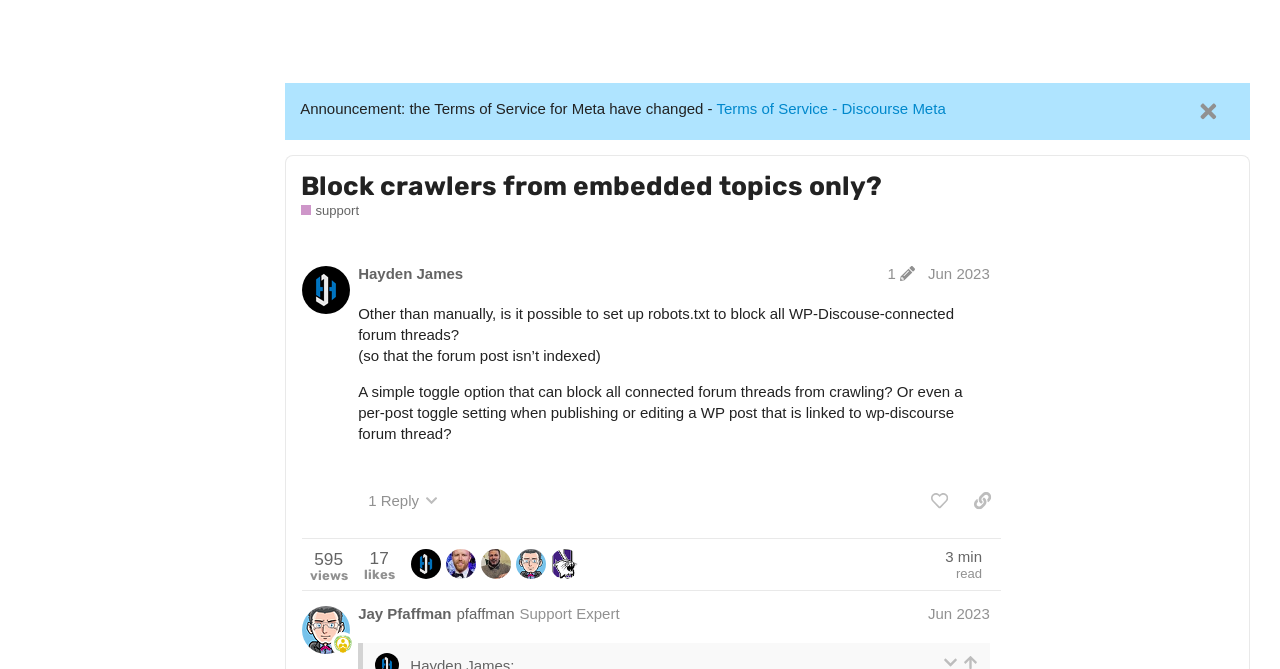Answer with a single word or phrase: 
How many replies does the post by Angus McLeod have?

1